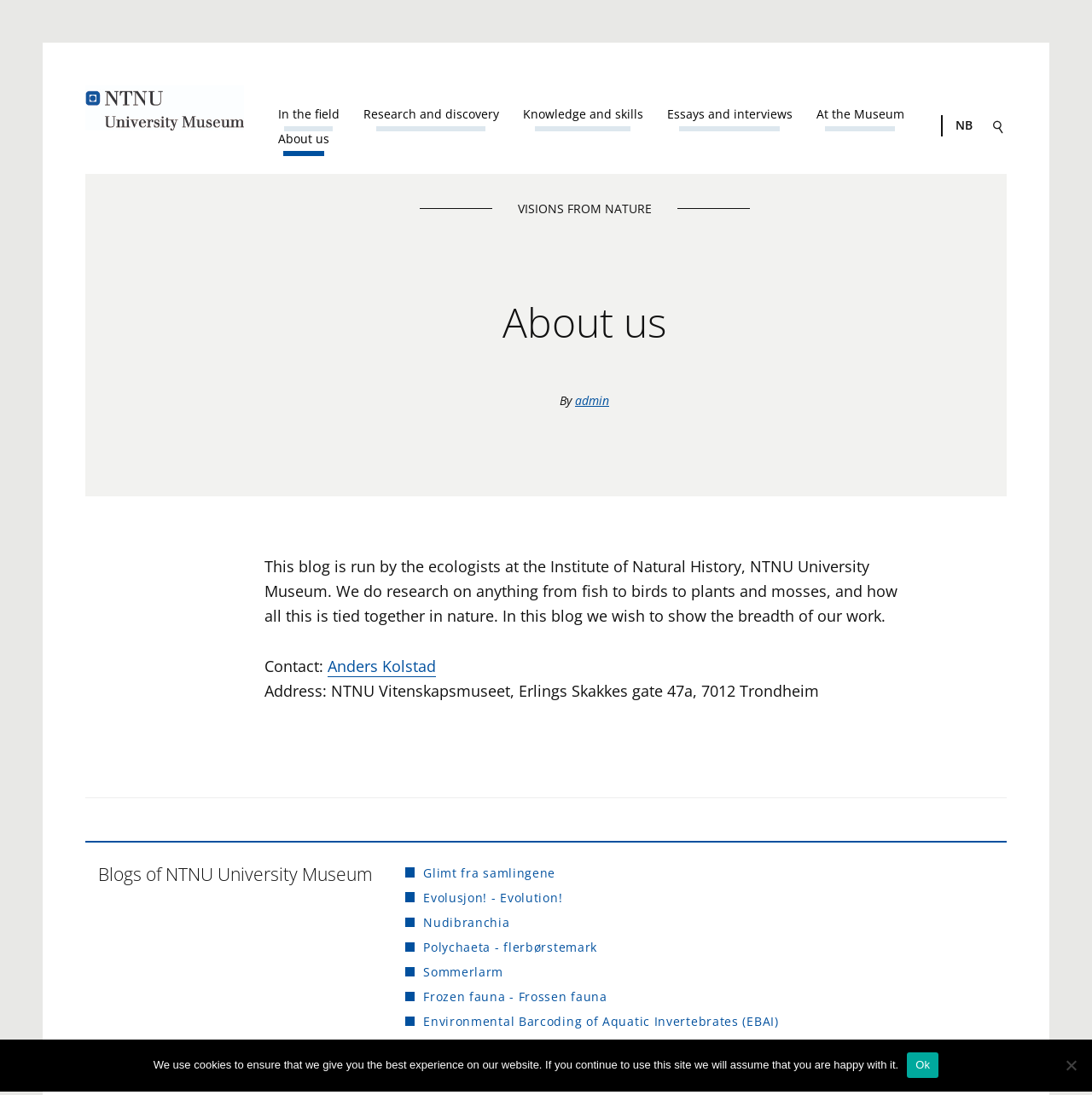What is the name of the person mentioned in the 'About us' section?
Refer to the image and answer the question using a single word or phrase.

Anders Kolstad